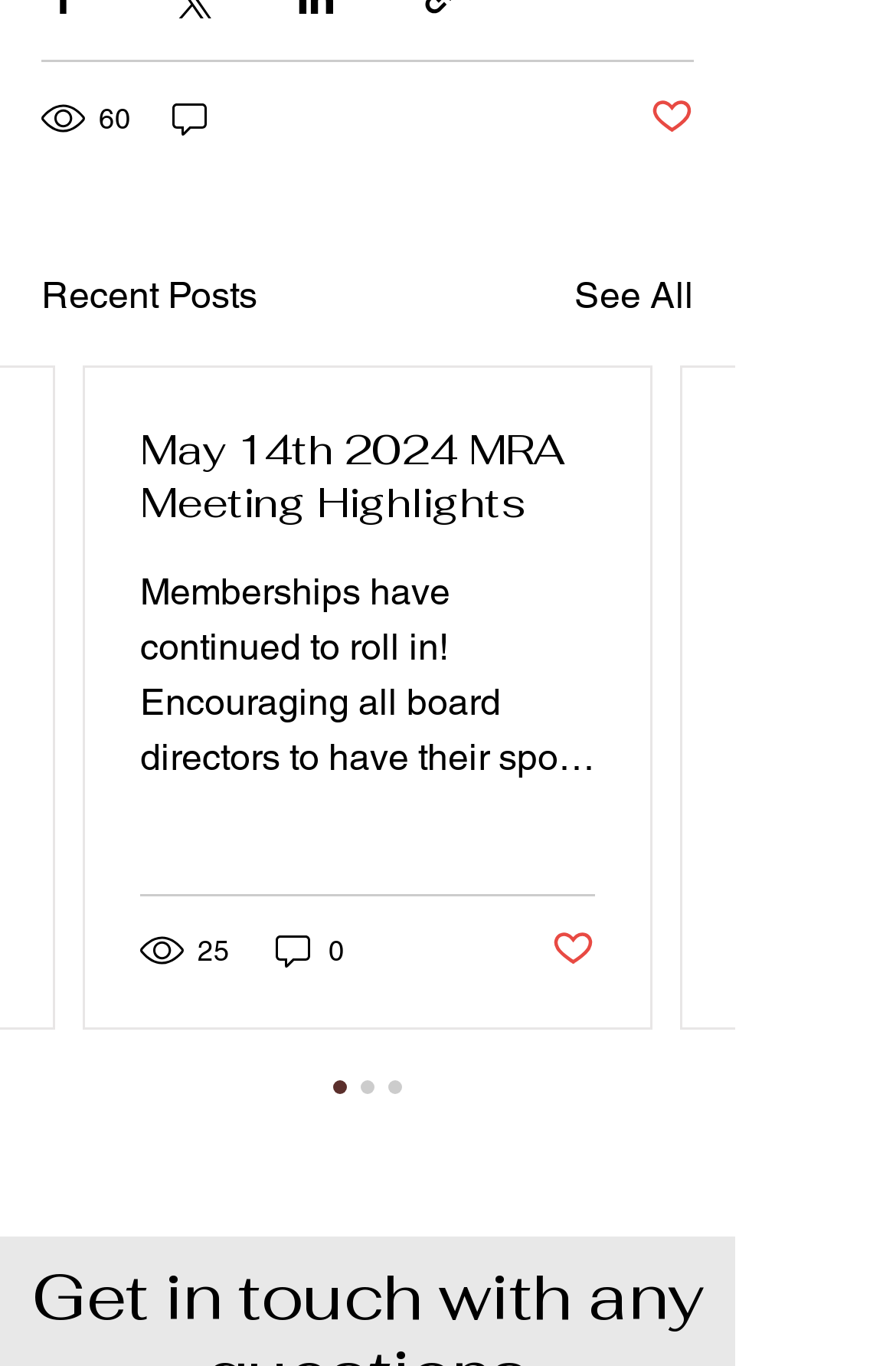Identify the bounding box coordinates of the HTML element based on this description: "0".

[0.303, 0.68, 0.39, 0.712]